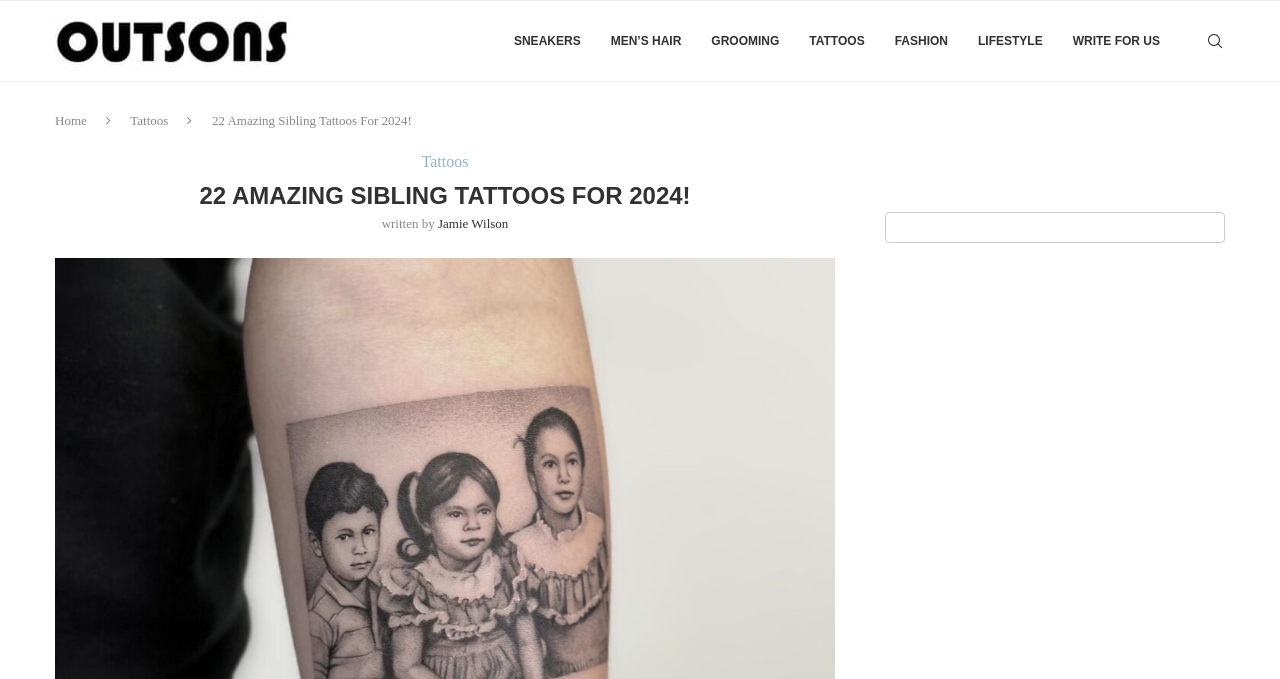What is the purpose of the link 'Search'?
Based on the visual details in the image, please answer the question thoroughly.

I inferred the purpose of the link 'Search' at [0.941, 0.001, 0.957, 0.119] by its location and text. It is likely that this link allows users to search for content on the website.